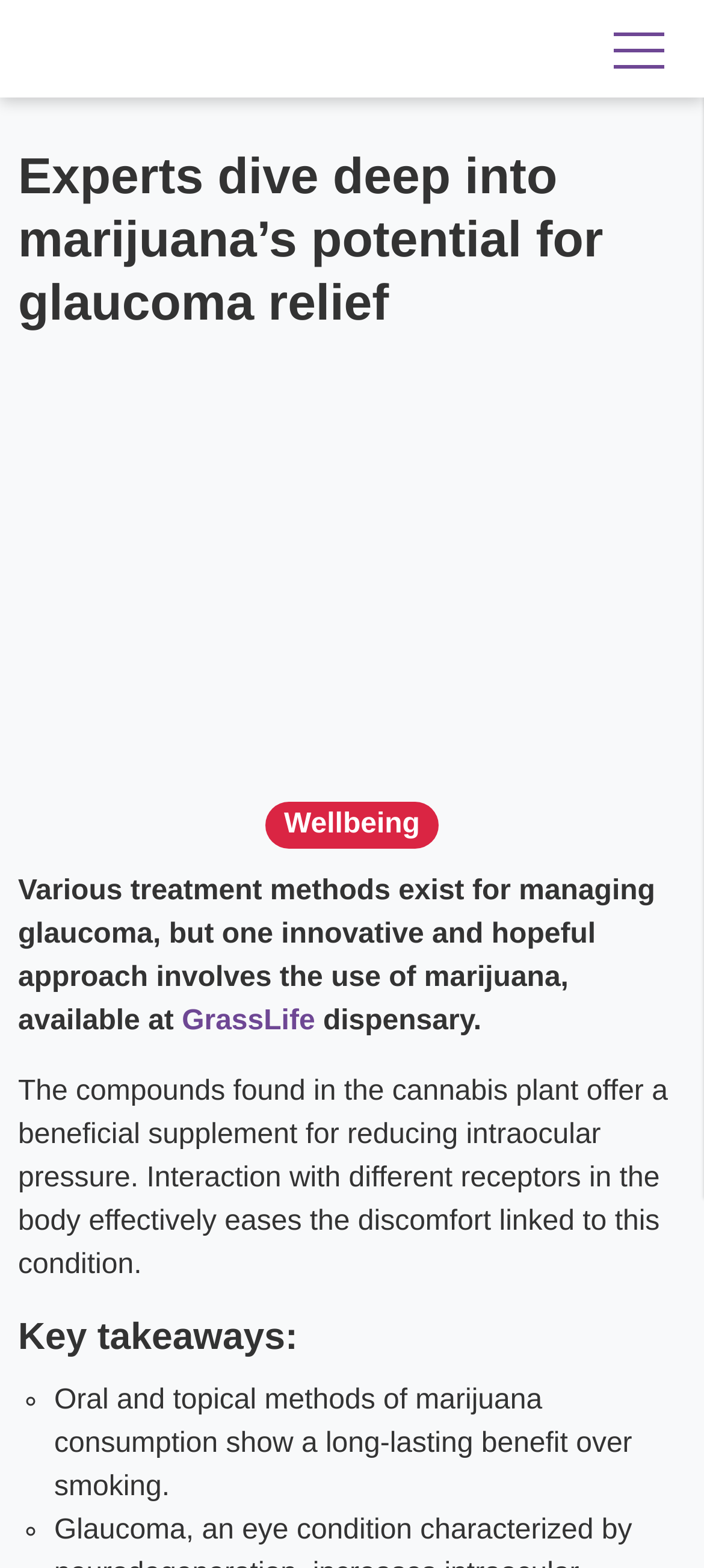Locate the bounding box of the user interface element based on this description: "GrassLife".

[0.258, 0.641, 0.448, 0.661]